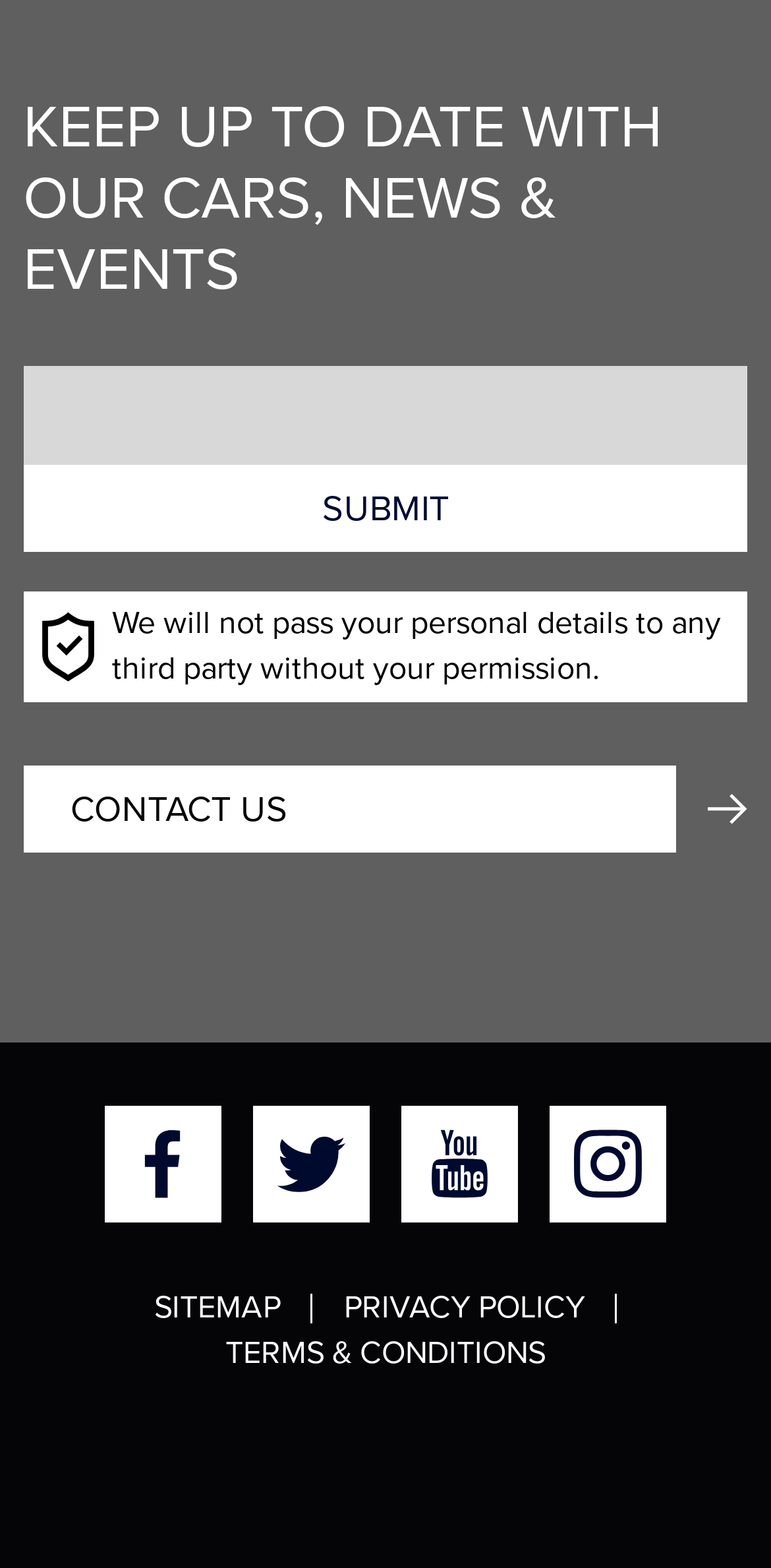Answer briefly with one word or phrase:
How many links are there in the footer section?

5